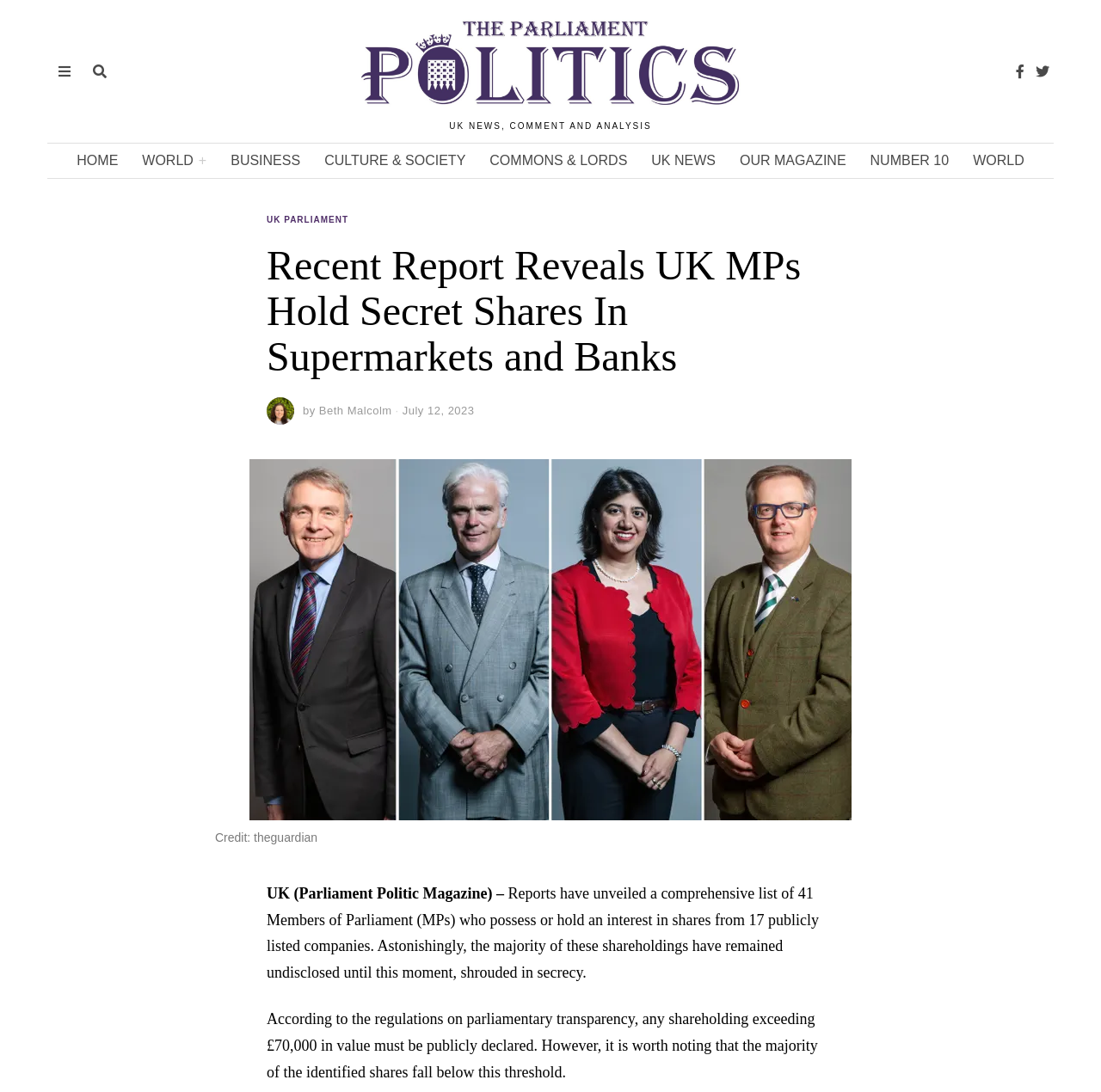Identify the bounding box for the UI element described as: "UK News". Ensure the coordinates are four float numbers between 0 and 1, formatted as [left, top, right, bottom].

[0.581, 0.132, 0.661, 0.163]